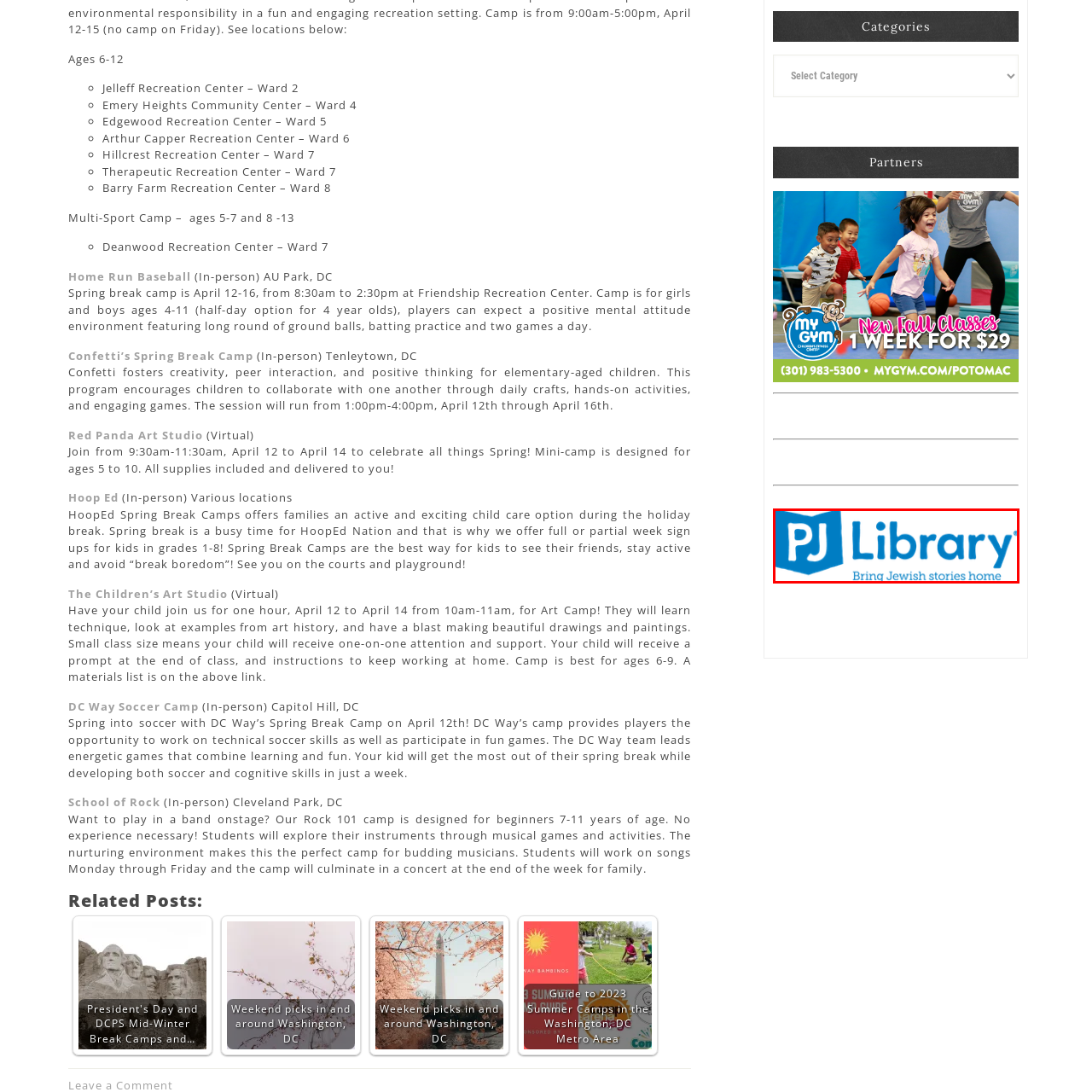Explain comprehensively what is shown in the image marked by the red outline.

The image features the logo of PJ Library, prominently displaying the text "PJ Library" in bold, friendly typography. Below the main title, the slogan "Bring Jewish stories home" emphasizes the organization's mission to connect families with Jewish literature. The design utilizes a vibrant blue color, inviting and warm, suitable for a family-oriented initiative. PJ Library is dedicated to providing children with access to Jewish-themed books, fostering cultural traditions and storytelling within the home environment.